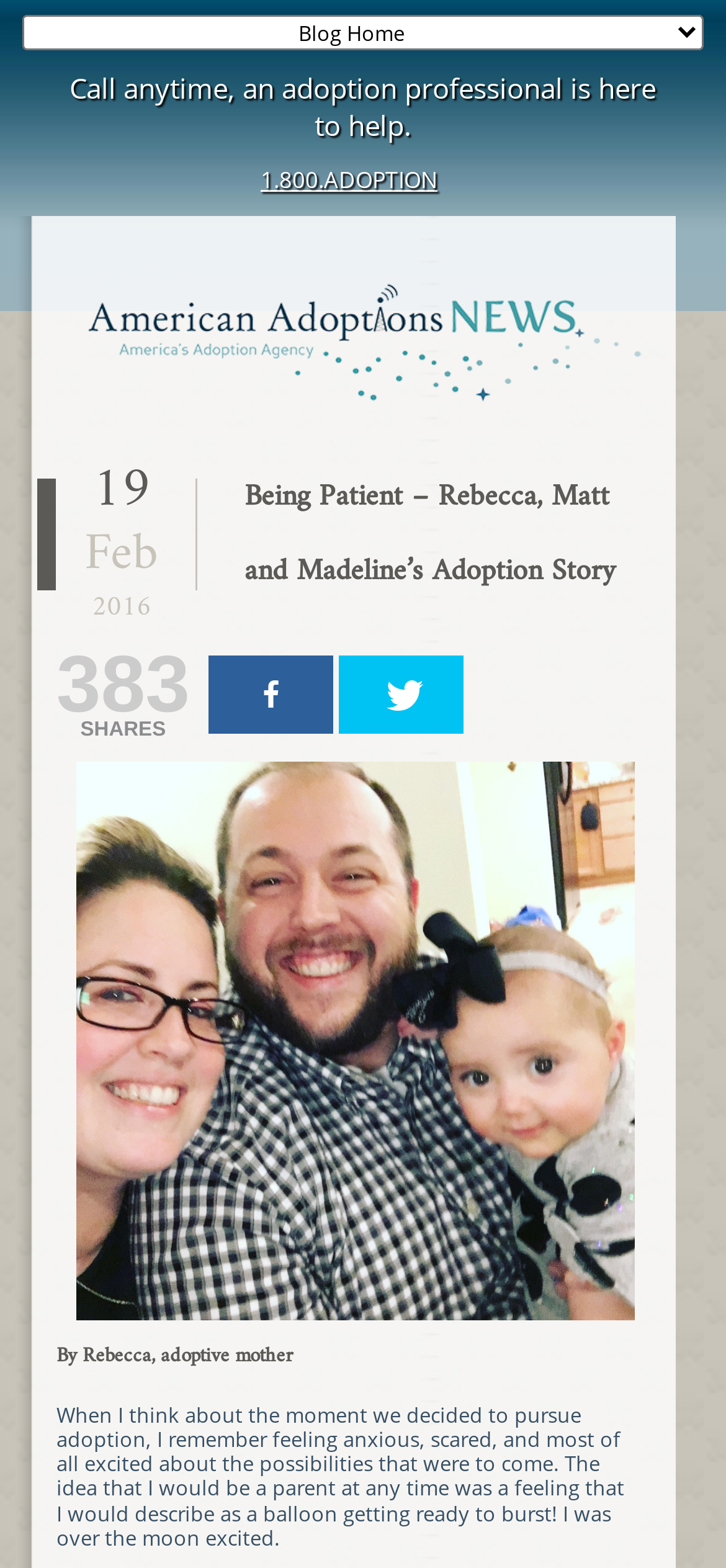Using the element description Share, predict the bounding box coordinates for the UI element. Provide the coordinates in (top-left x, top-left y, bottom-right x, bottom-right y) format with values ranging from 0 to 1.

[0.287, 0.418, 0.459, 0.468]